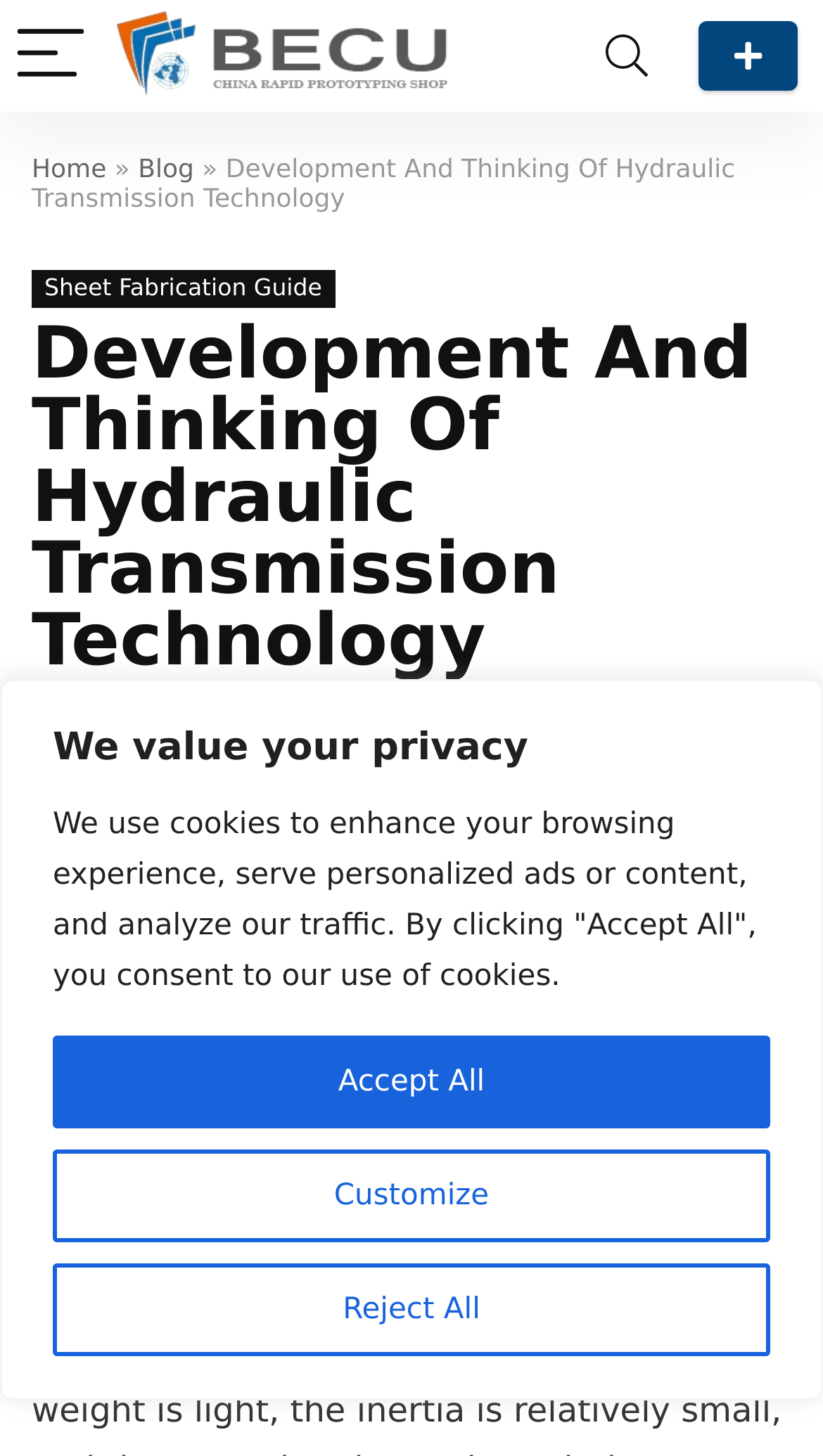Offer an in-depth caption of the entire webpage.

The webpage is about "Development And Thinking Of Hydraulic Transmission Technology" and appears to be a blog or article page. At the top, there is a menu button on the left and a search button on the right. Below the menu button, there is a logo image of "Be-cu.com" and another smaller image. 

On the top-right corner, there is a call-to-action link "Get A Free Quote" and a notification about cookies, with three buttons: "Customize", "Reject All", and "Accept All". 

The main content area has a heading that matches the title of the page, "Development And Thinking Of Hydraulic Transmission Technology". Below the heading, there are several links to other pages, including "Home", "Blog", and "Sheet Fabrication Guide". 

The main article content is not explicitly mentioned in the accessibility tree, but based on the meta description, it likely discusses the concept of hydraulic transmission technology and its development. 

There is a separator line below the links, and a "Save" button on the bottom-left corner of the page.